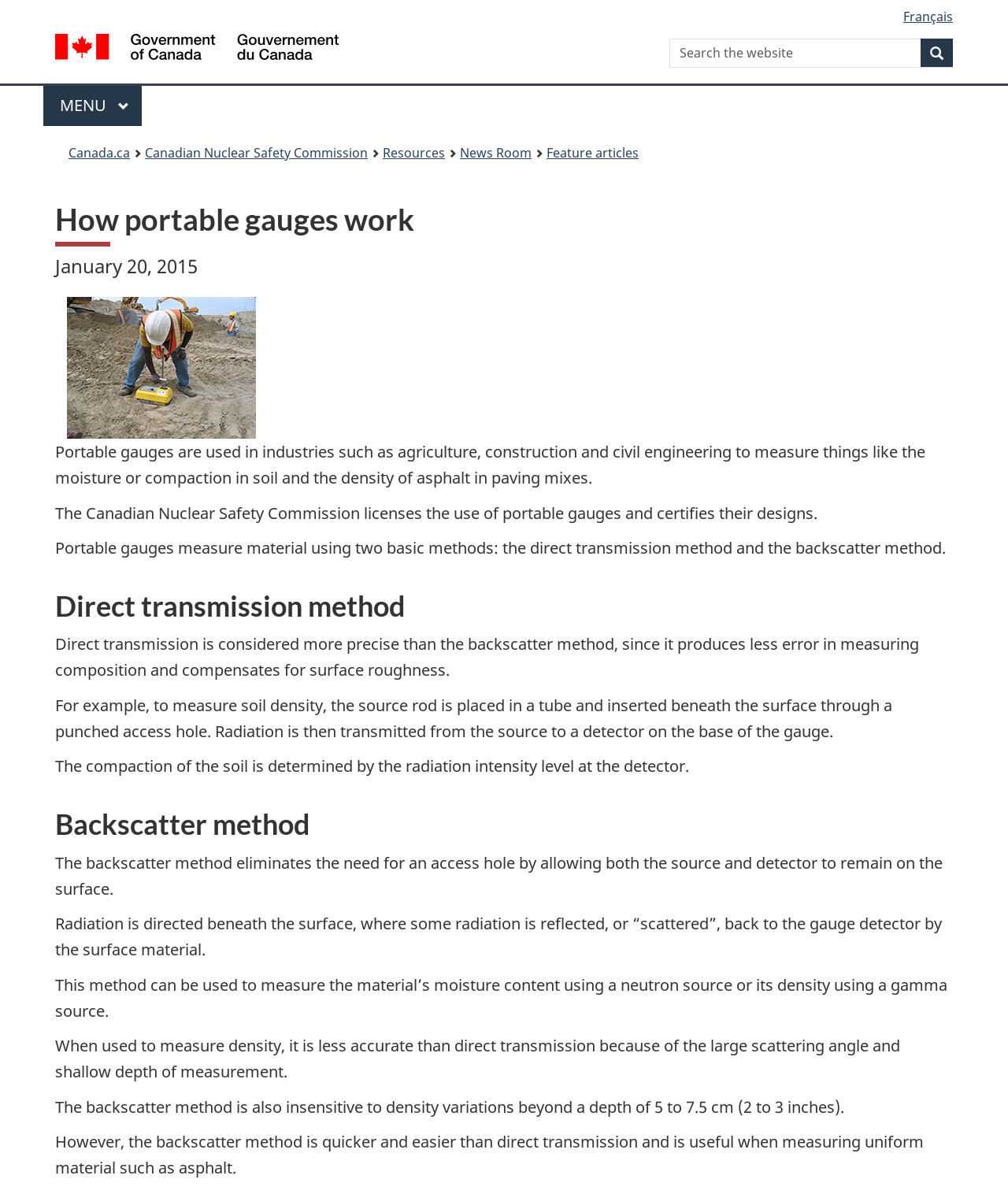Who licenses the use of portable gauges?
Please provide a single word or phrase as your answer based on the screenshot.

Canadian Nuclear Safety Commission